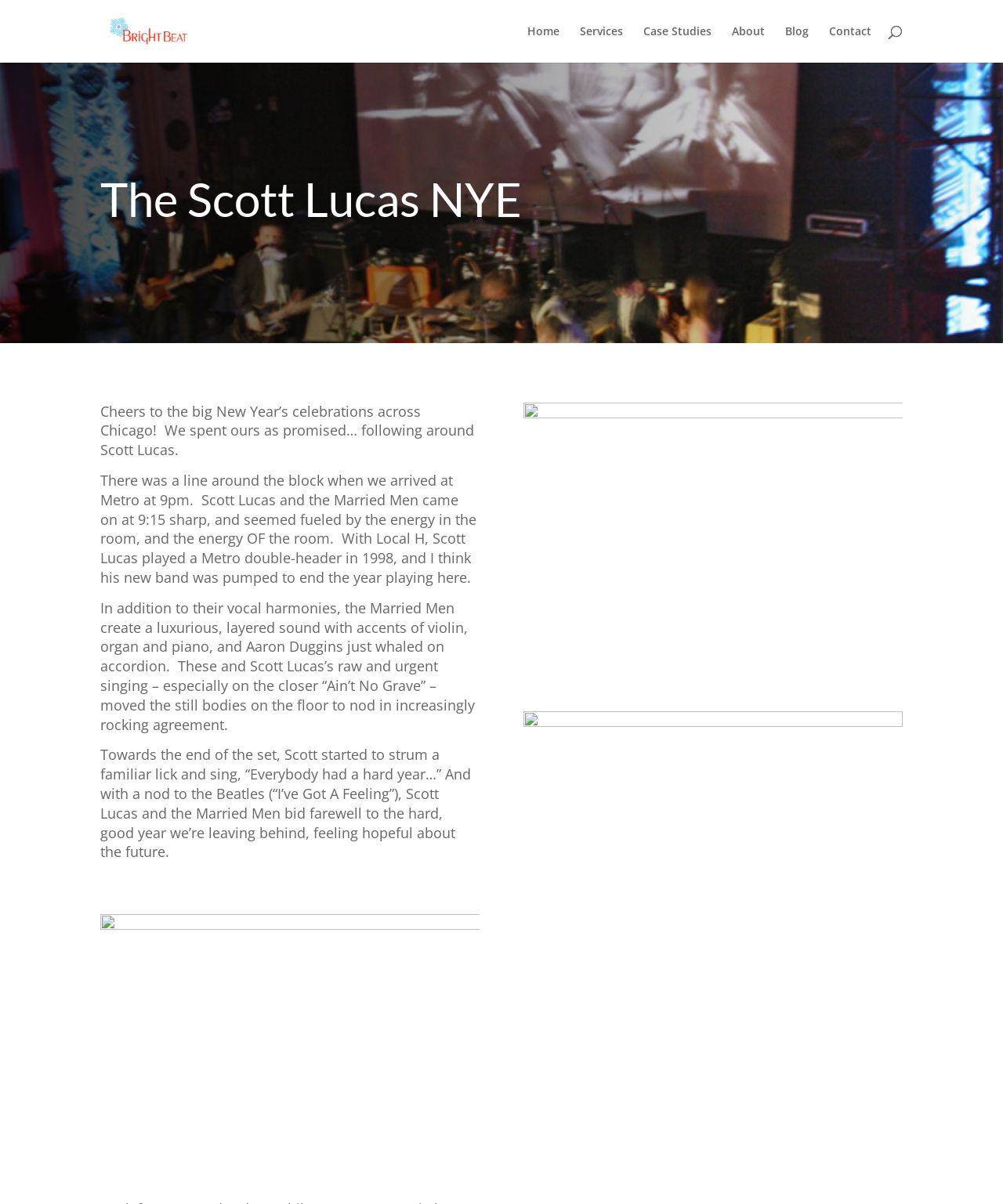Generate a thorough caption detailing the webpage content.

The webpage is about Scott Lucas's New Year's Eve celebration. At the top left, there is a link to "Bright Beat" accompanied by an image with the same name. Below this, there is a navigation menu with links to "Home", "Services", "Case Studies", "About", "Blog", and "Contact", aligned horizontally across the top of the page.

The main content of the page is a blog post or article about Scott Lucas's New Year's Eve celebration. The title "The Scott Lucas NYE" is prominently displayed, followed by a series of paragraphs describing the event. The text describes the celebration, including the energy of the room, the performance of Scott Lucas and the Married Men, and the music played. The paragraphs are arranged vertically, with the text flowing from top to bottom.

At the very top of the page, there is a search bar that spans almost the entire width of the page.